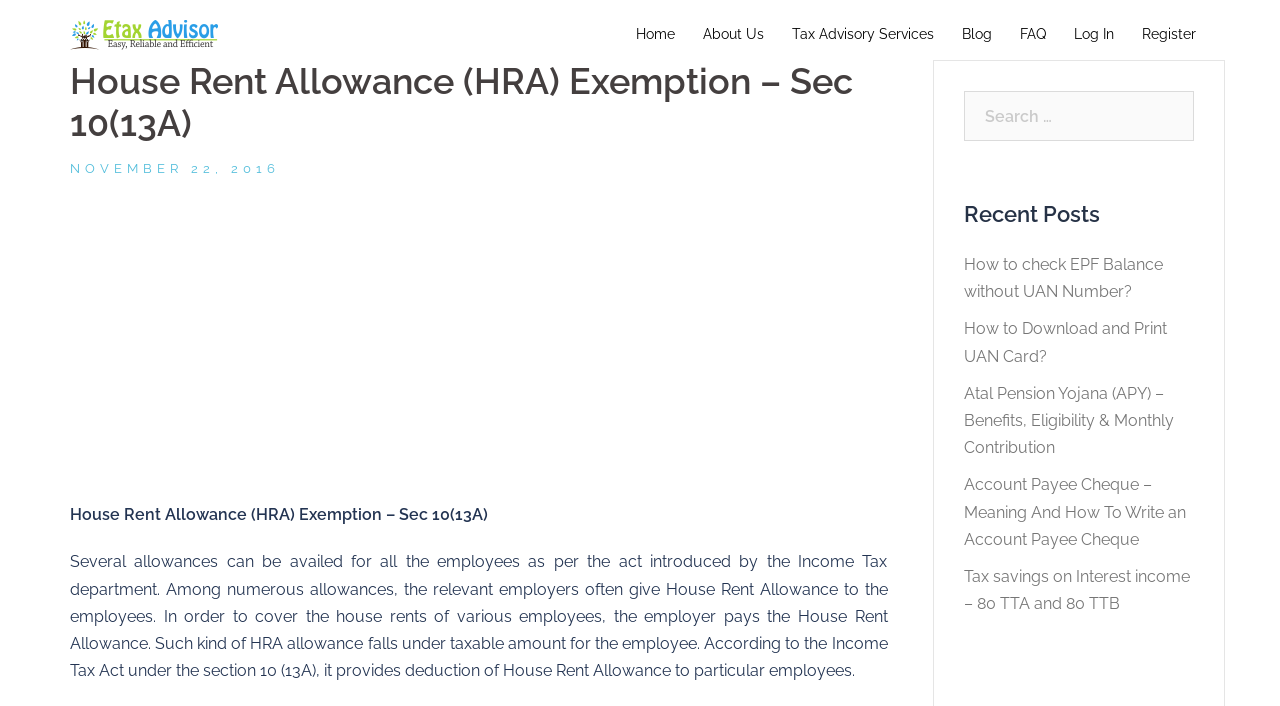What is the section of the Income Tax Act related to HRA exemption? Examine the screenshot and reply using just one word or a brief phrase.

Section 10(13A)